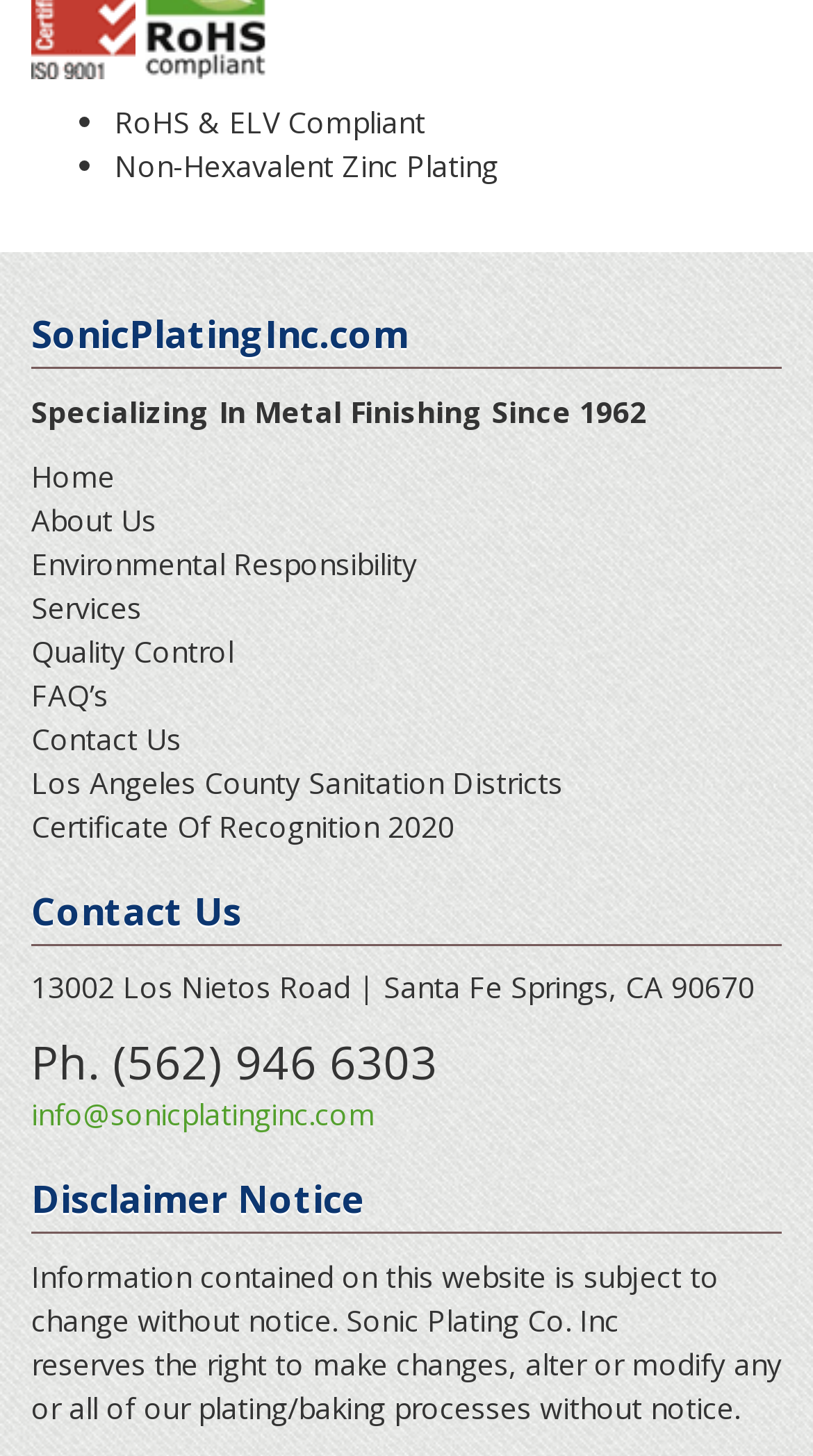Identify the bounding box coordinates of the element that should be clicked to fulfill this task: "View Environmental Responsibility". The coordinates should be provided as four float numbers between 0 and 1, i.e., [left, top, right, bottom].

[0.038, 0.374, 0.513, 0.401]